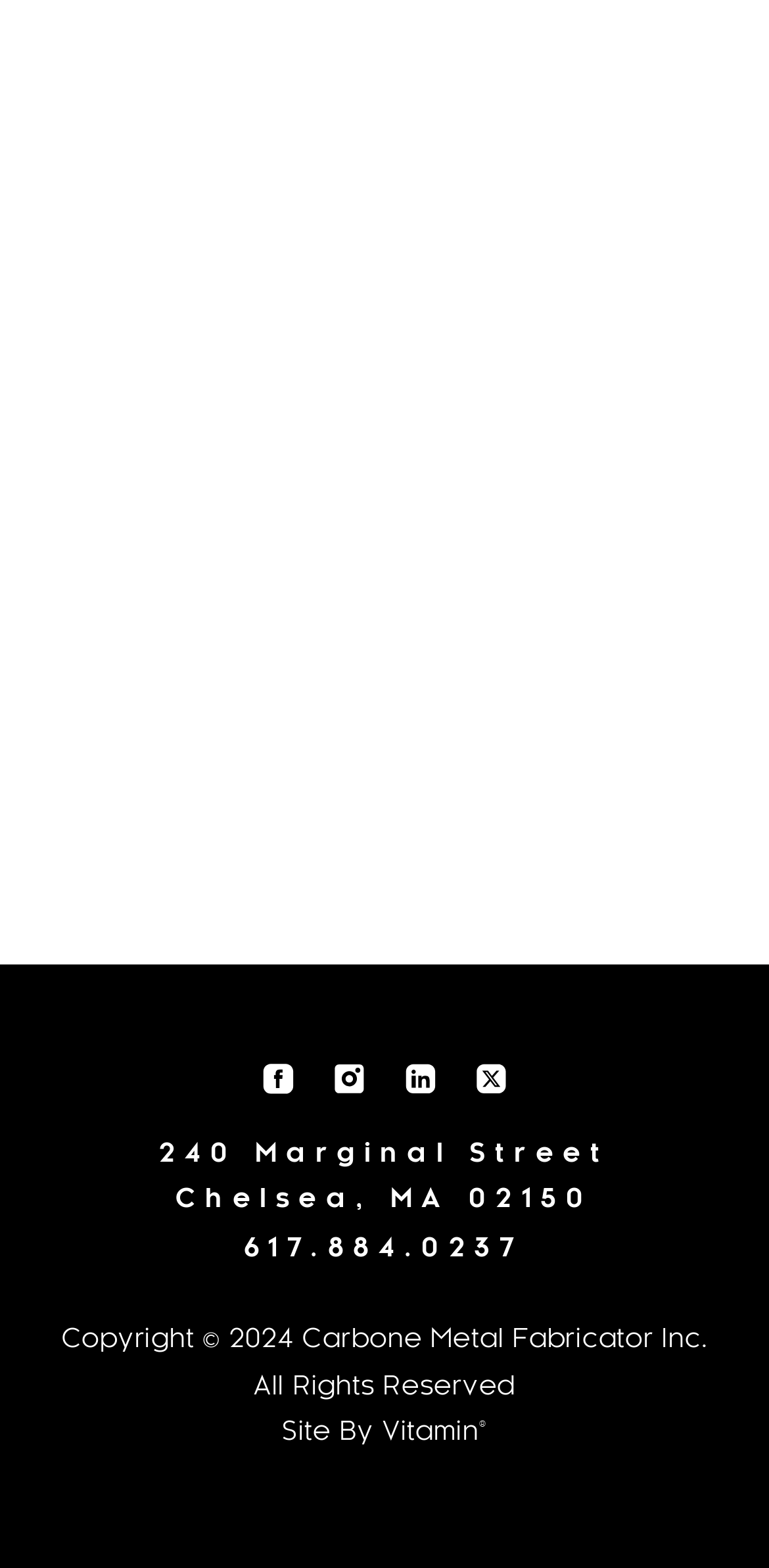What is the address of the company?
Based on the image, answer the question with as much detail as possible.

I found the company address at the bottom of the webpage, which is '240 Marginal Street, Chelsea, MA 02150'.